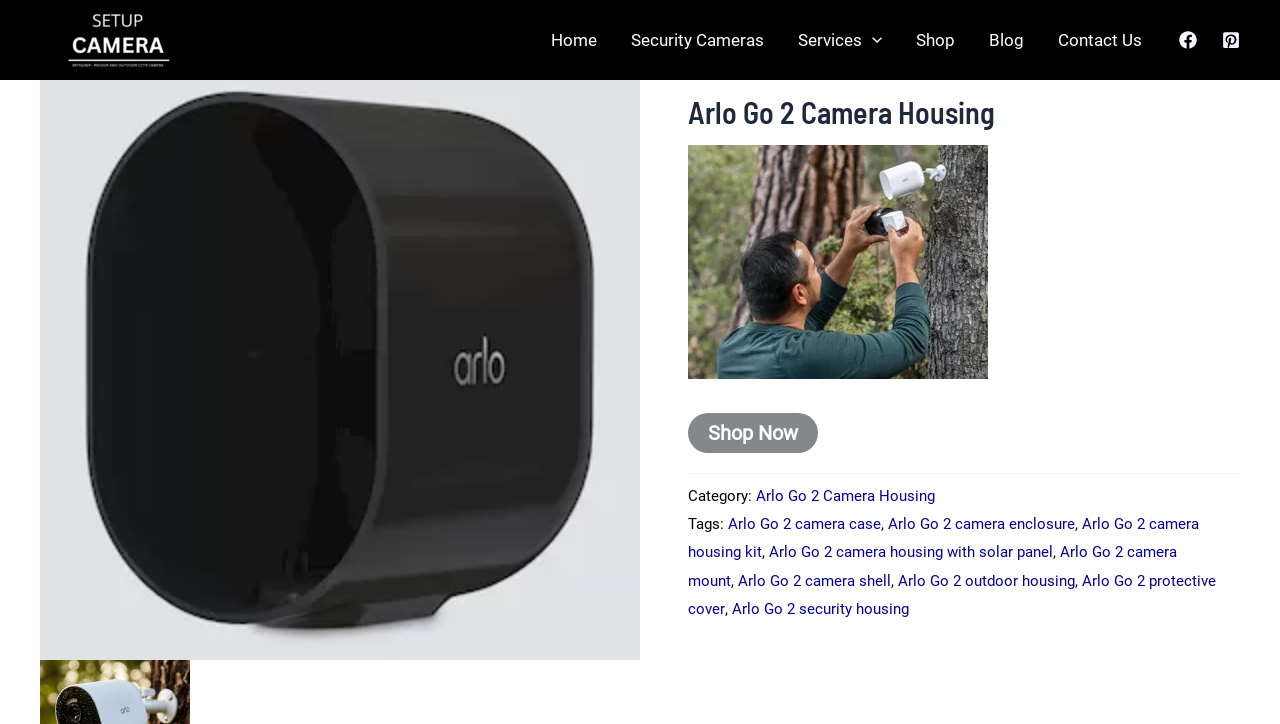Using the format (top-left x, top-left y, bottom-right x, bottom-right y), and given the element description, identify the bounding box coordinates within the screenshot: Shop Now

[0.538, 0.582, 0.67, 0.664]